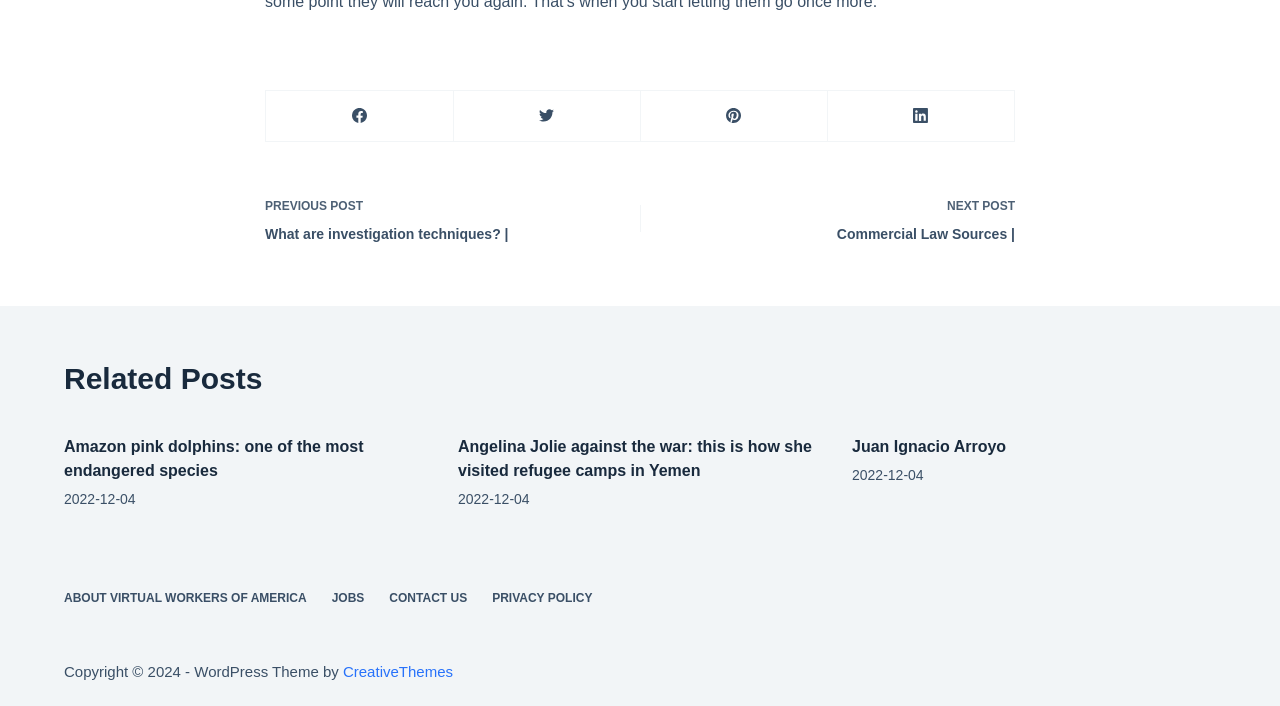Please find and report the bounding box coordinates of the element to click in order to perform the following action: "Read previous post". The coordinates should be expressed as four float numbers between 0 and 1, in the format [left, top, right, bottom].

[0.207, 0.271, 0.477, 0.349]